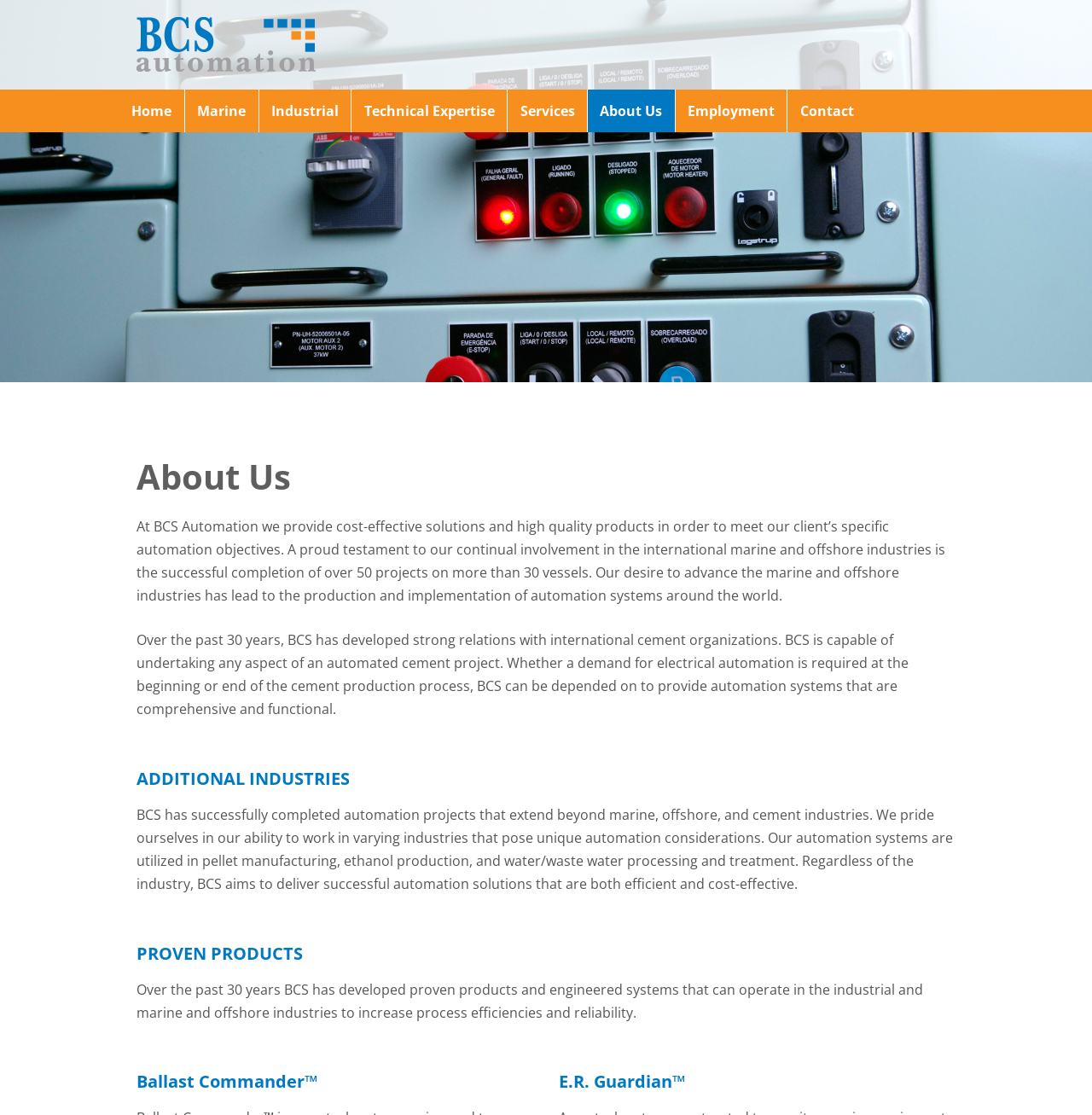Based on the image, provide a detailed and complete answer to the question: 
What is the name of the product developed by BCS Automation for ballast control?

The heading 'Ballast Commander™' suggests that Ballast Commander is a product developed by BCS Automation, specifically for ballast control.